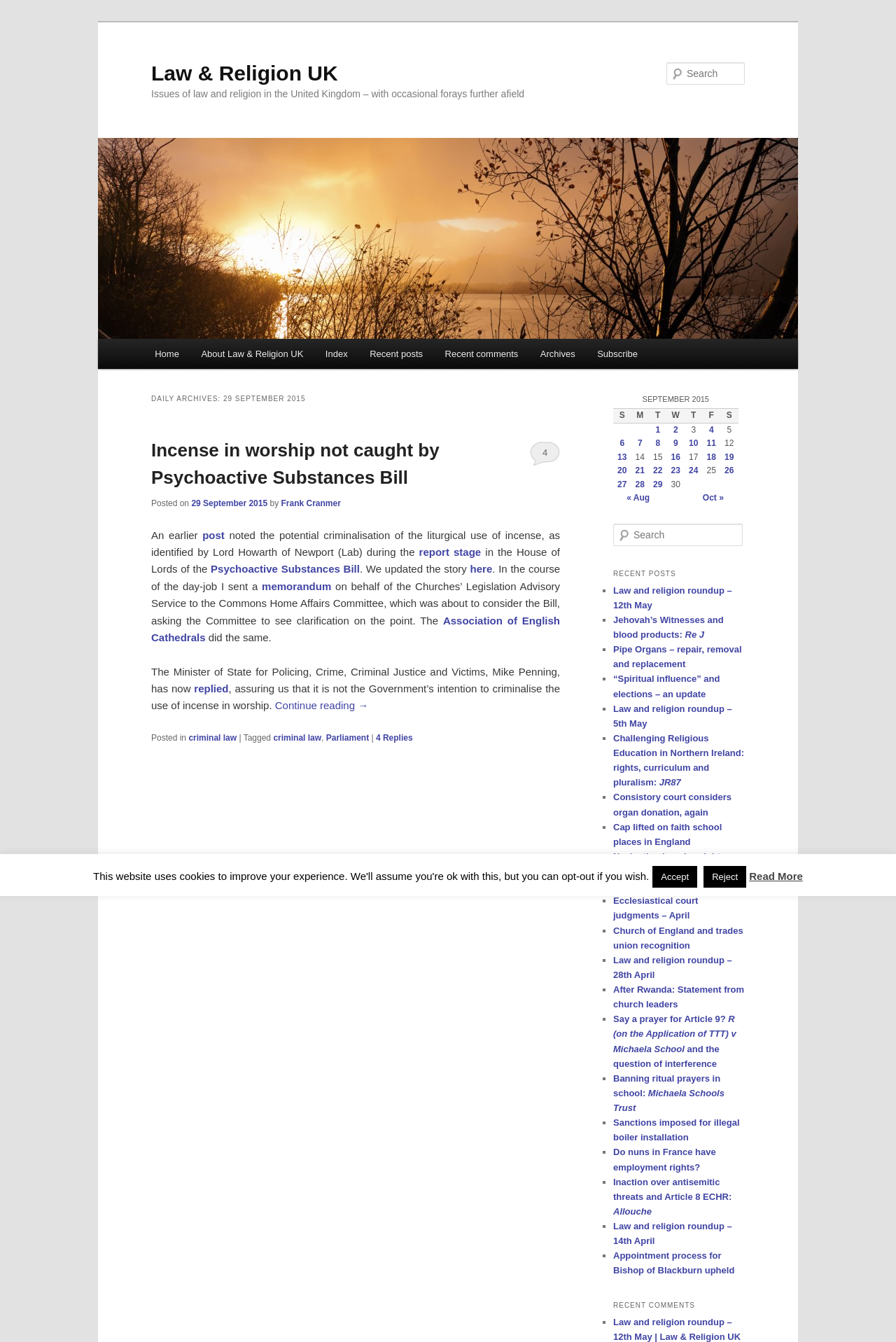Using the provided element description: "parent_node: Law & Religion UK", determine the bounding box coordinates of the corresponding UI element in the screenshot.

[0.109, 0.103, 0.891, 0.252]